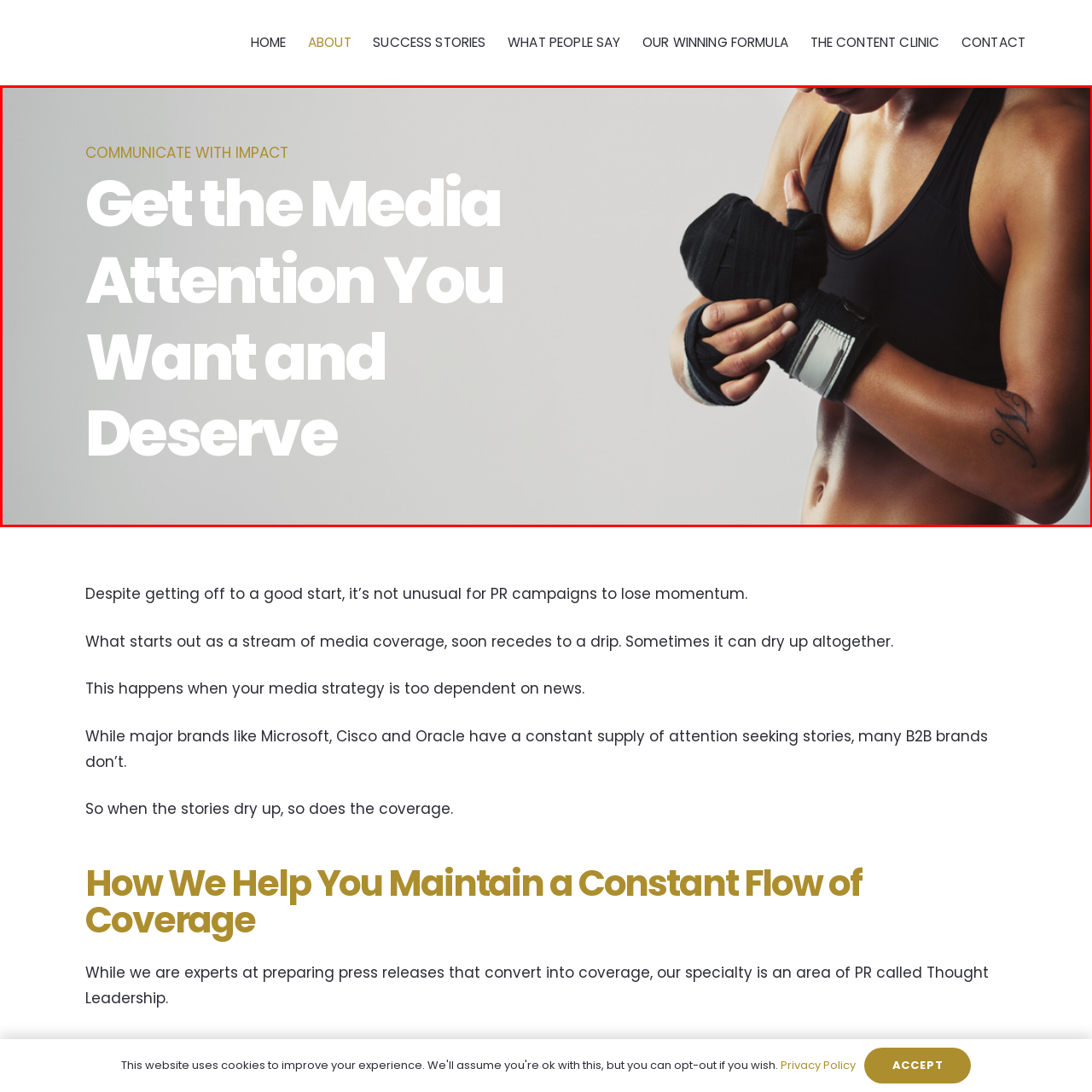What is the color of the background?
Examine the image inside the red bounding box and give an in-depth answer to the question, using the visual evidence provided.

The caption describes the background as a soft, neutral color, which allows the focus to be on the dynamic preparation occurring in the foreground.